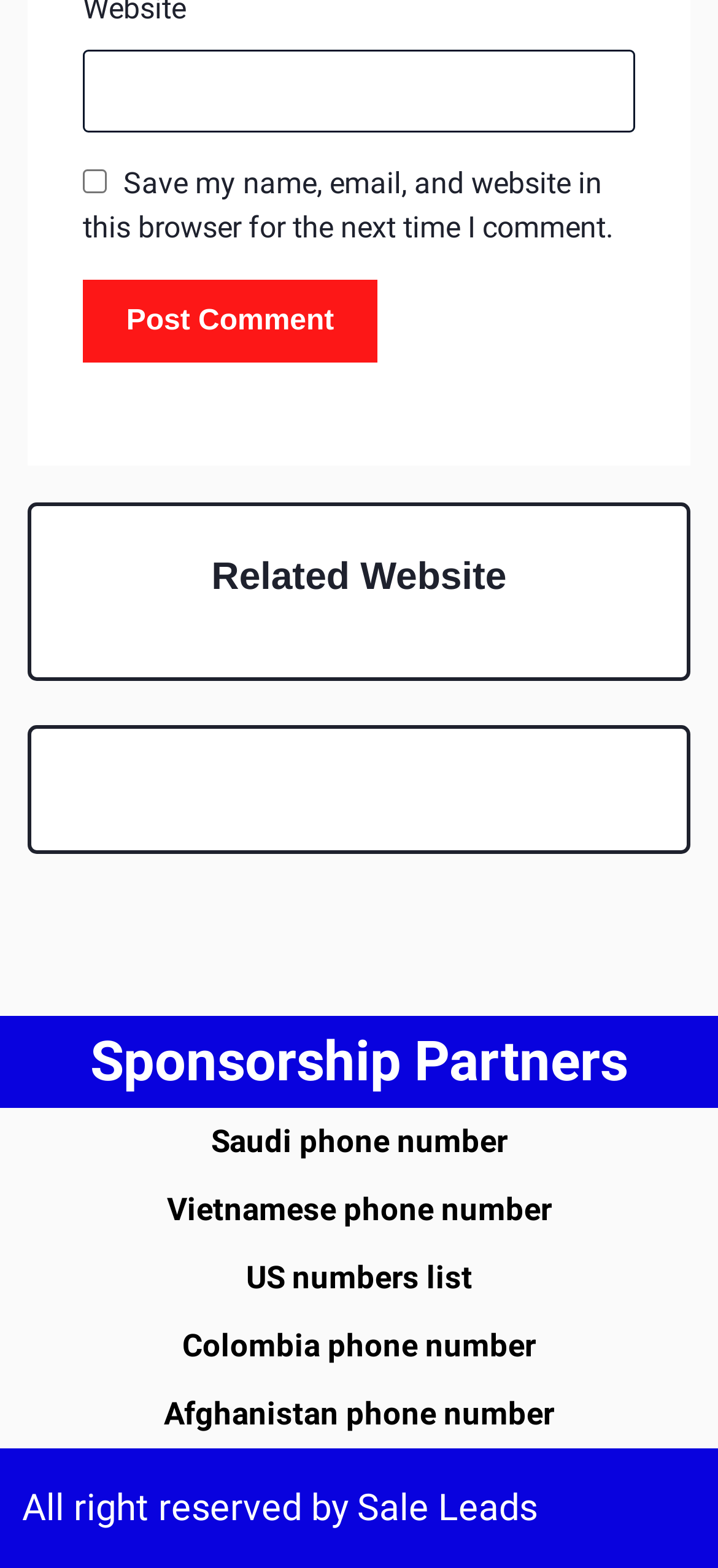Given the description of the UI element: "4. Vigorish.", predict the bounding box coordinates in the form of [left, top, right, bottom], with each value being a float between 0 and 1.

None